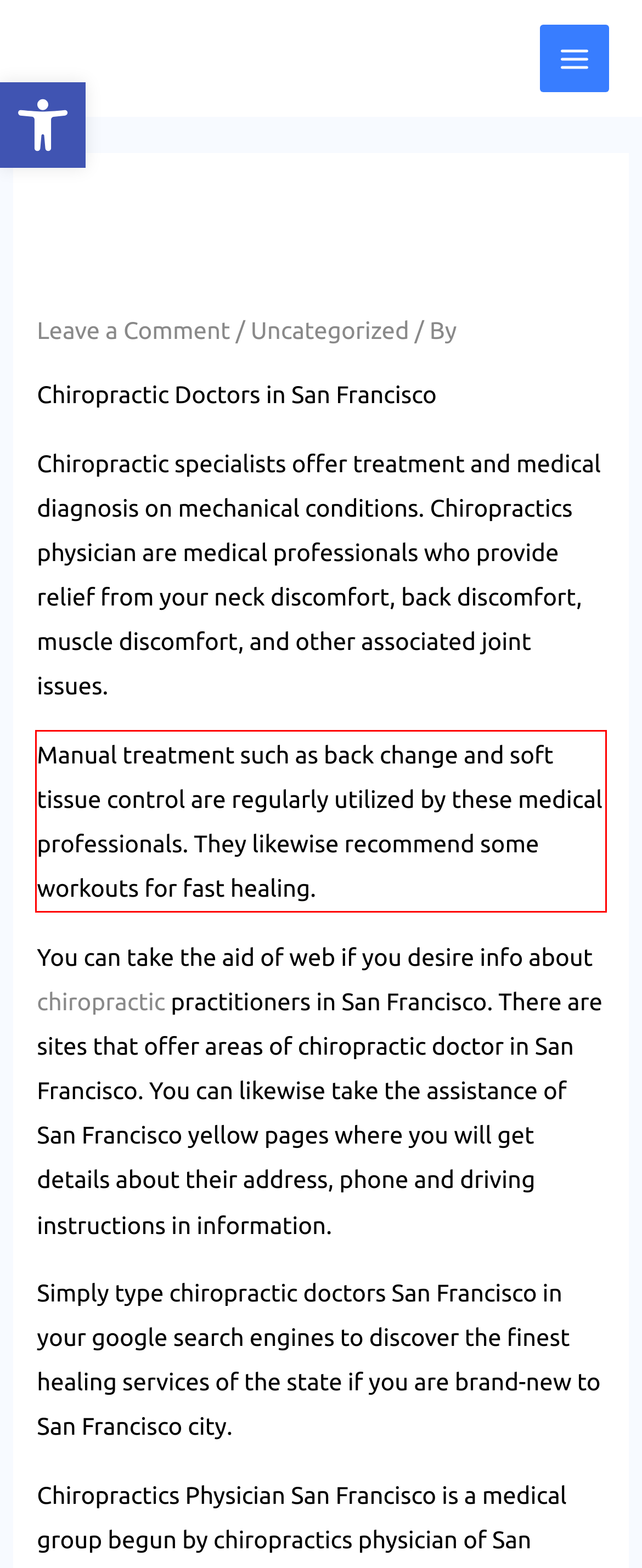Using OCR, extract the text content found within the red bounding box in the given webpage screenshot.

Manual treatment such as back change and soft tissue control are regularly utilized by these medical professionals. They likewise recommend some workouts for fast healing.